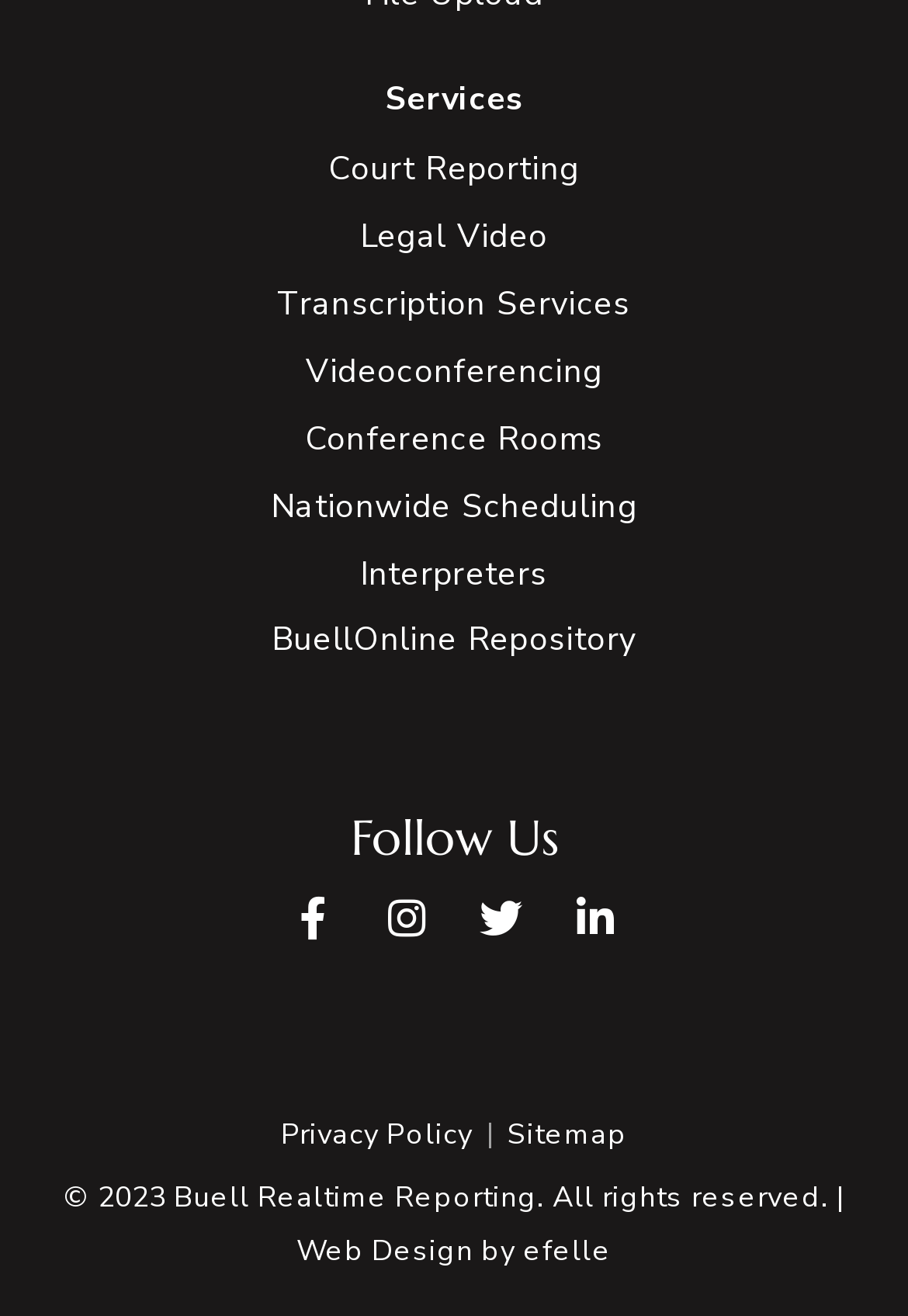What services are offered by Buell Realtime Reporting?
Please provide a detailed answer to the question.

By analyzing the menu items under the 'Services' menu, we can see that Buell Realtime Reporting offers various services including Court Reporting, Legal Video, Transcription Services, Videoconferencing, Conference Rooms, Nationwide Scheduling, Interpreters, and BuellOnline Repository.